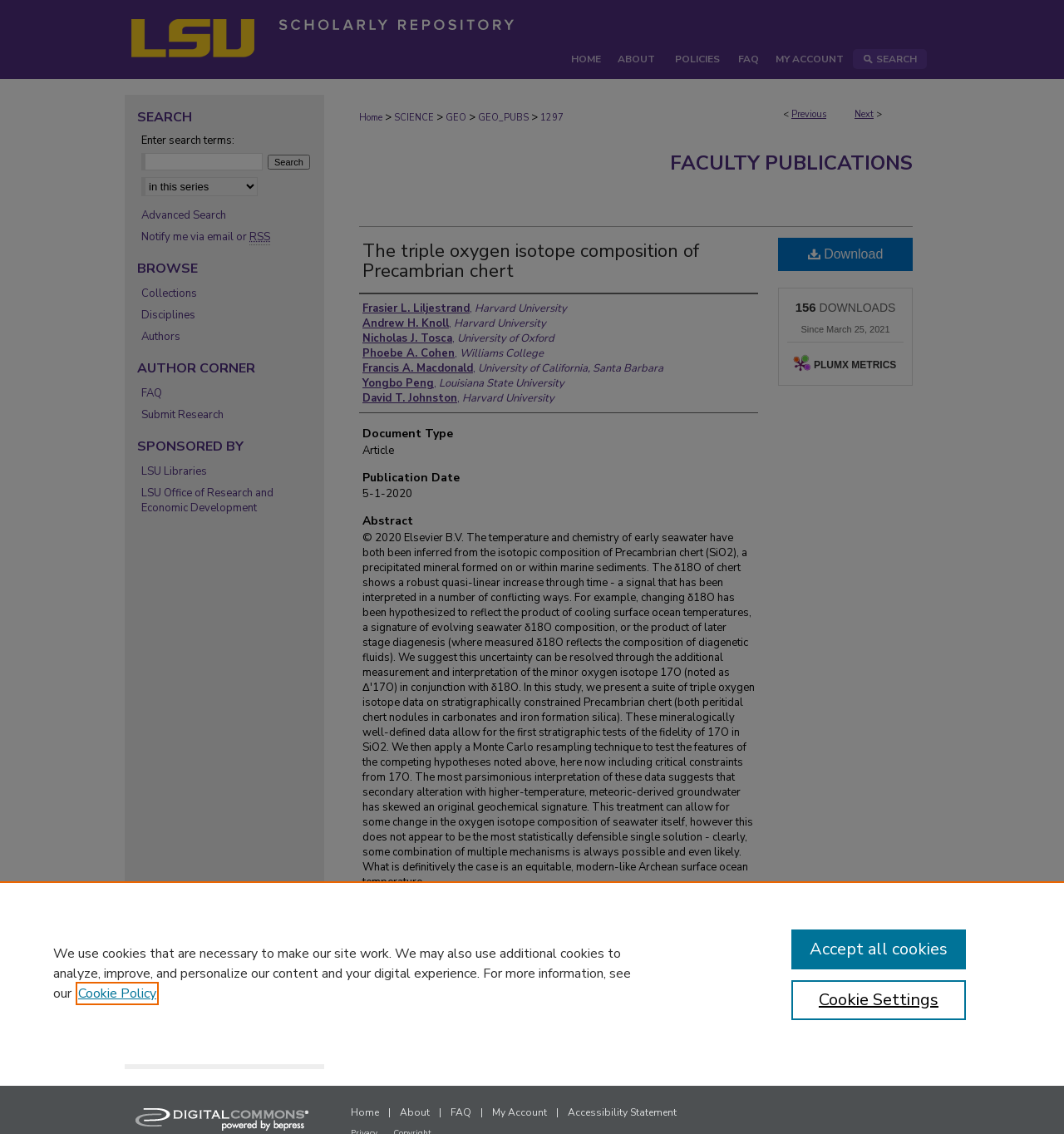Can you look at the image and give a comprehensive answer to the question:
How many authors are listed for the article?

I counted the number of authors listed for the article by looking at the links under the 'Authors' section, and I found 7 authors: Frasier L. Liljestrand, Andrew H. Knoll, Nicholas J. Tosca, Phoebe A. Cohen, Francis A. Macdonald, Yongbo Peng, and David T. Johnston.